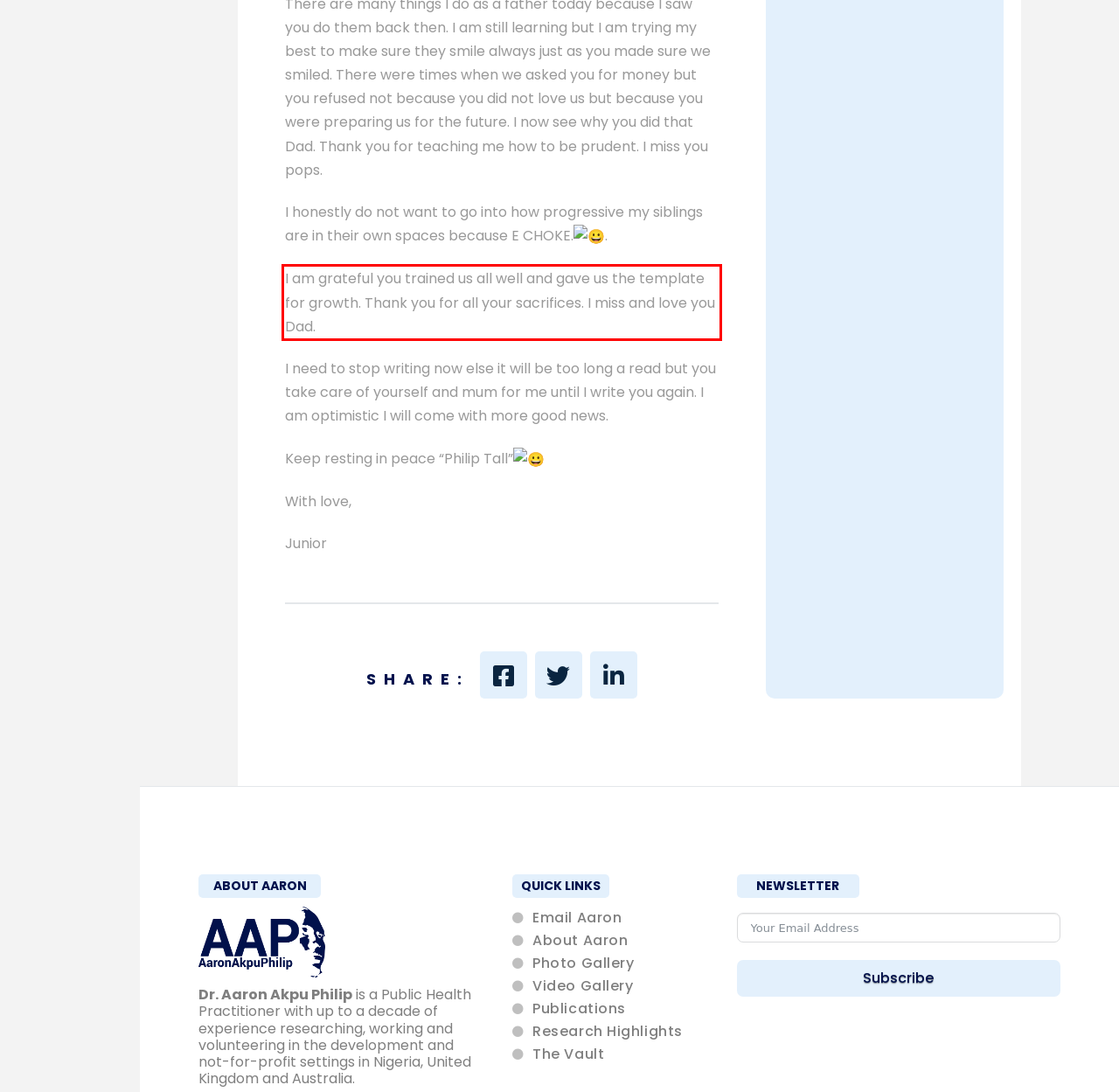Please identify and extract the text content from the UI element encased in a red bounding box on the provided webpage screenshot.

I am grateful you trained us all well and gave us the template for growth. Thank you for all your sacrifices. I miss and love you Dad.